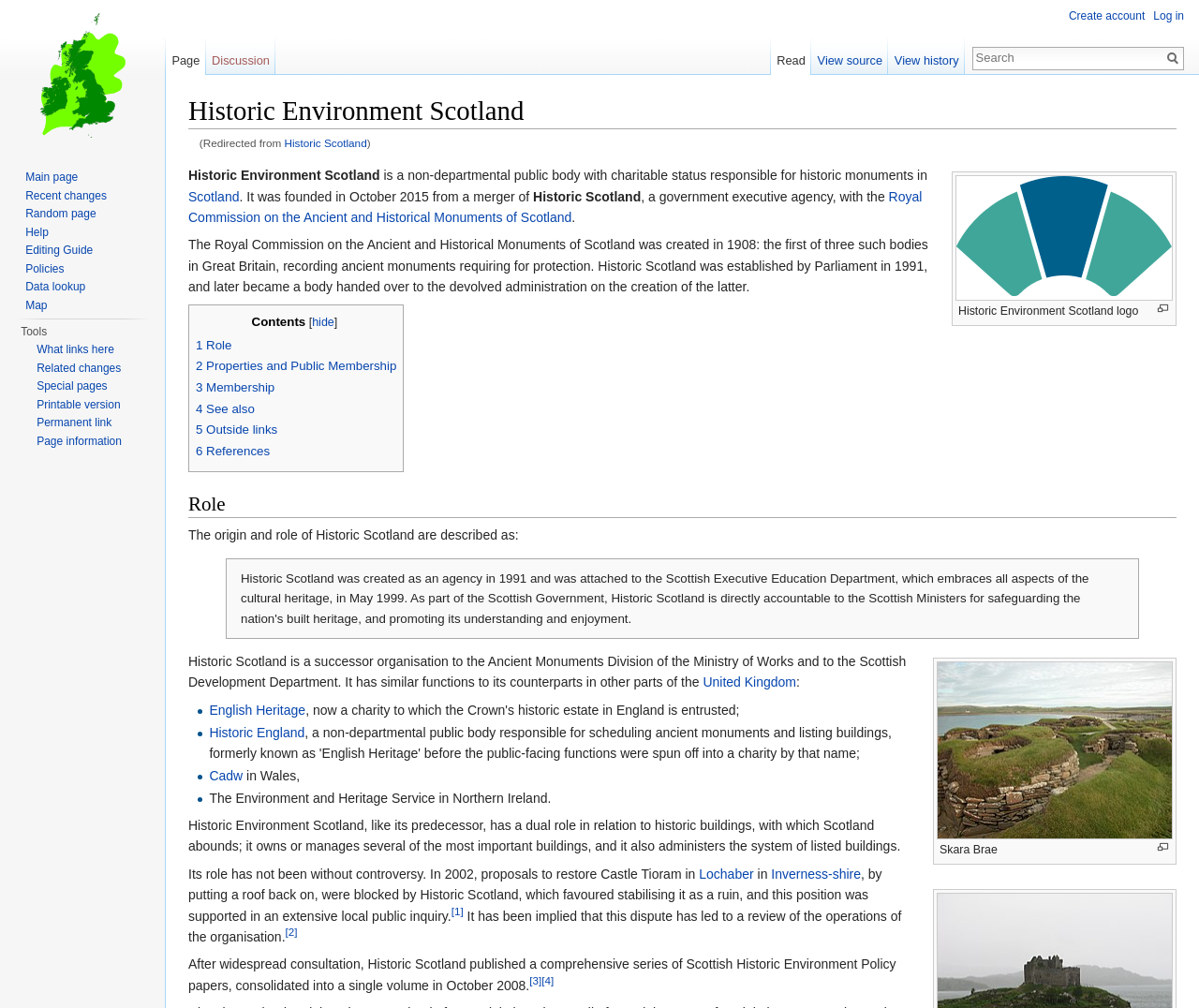Highlight the bounding box coordinates of the element that should be clicked to carry out the following instruction: "View the 'Contents'". The coordinates must be given as four float numbers ranging from 0 to 1, i.e., [left, top, right, bottom].

[0.21, 0.312, 0.255, 0.326]